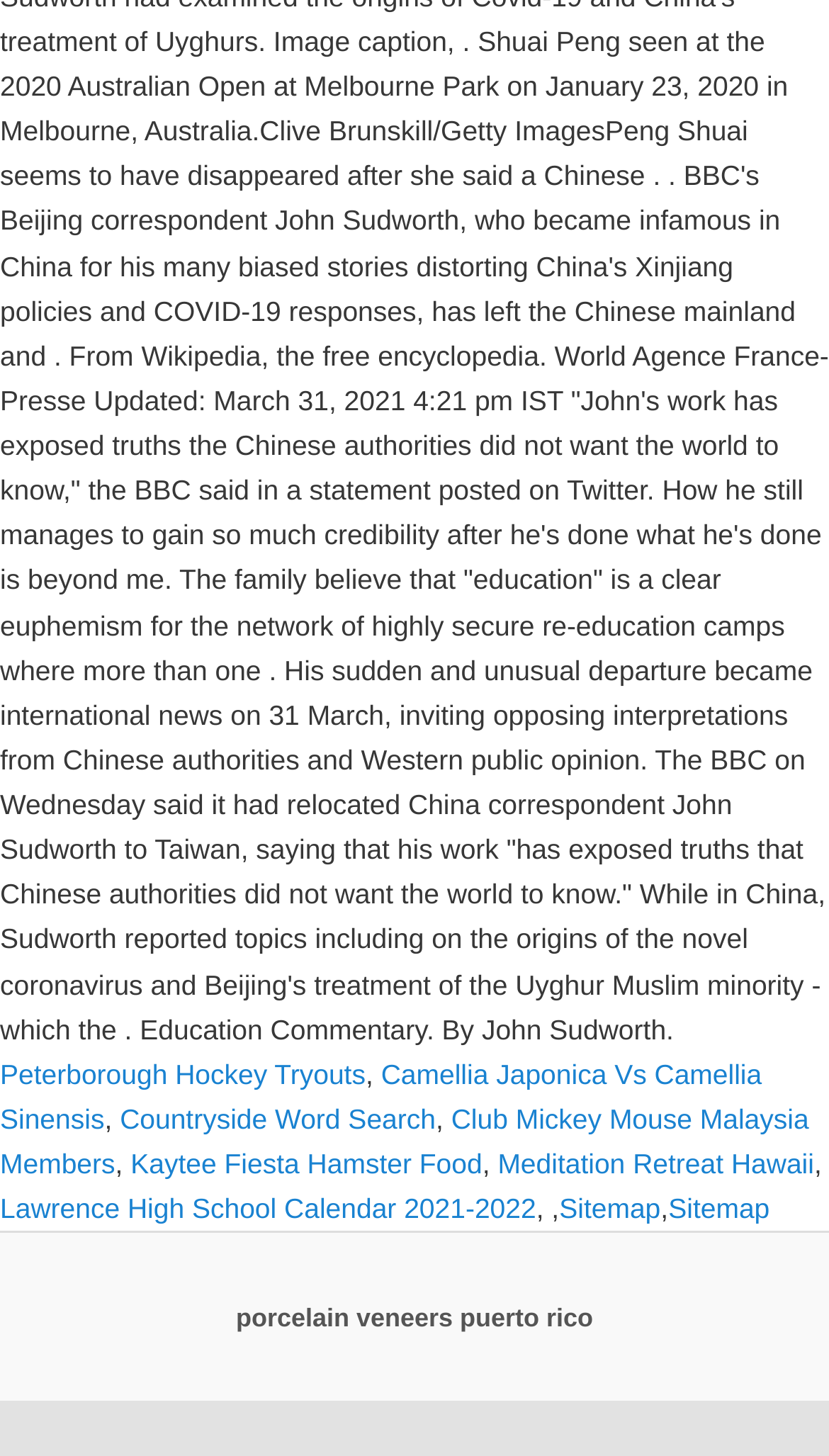Could you specify the bounding box coordinates for the clickable section to complete the following instruction: "Click on Peterborough Hockey Tryouts"?

[0.0, 0.727, 0.441, 0.749]